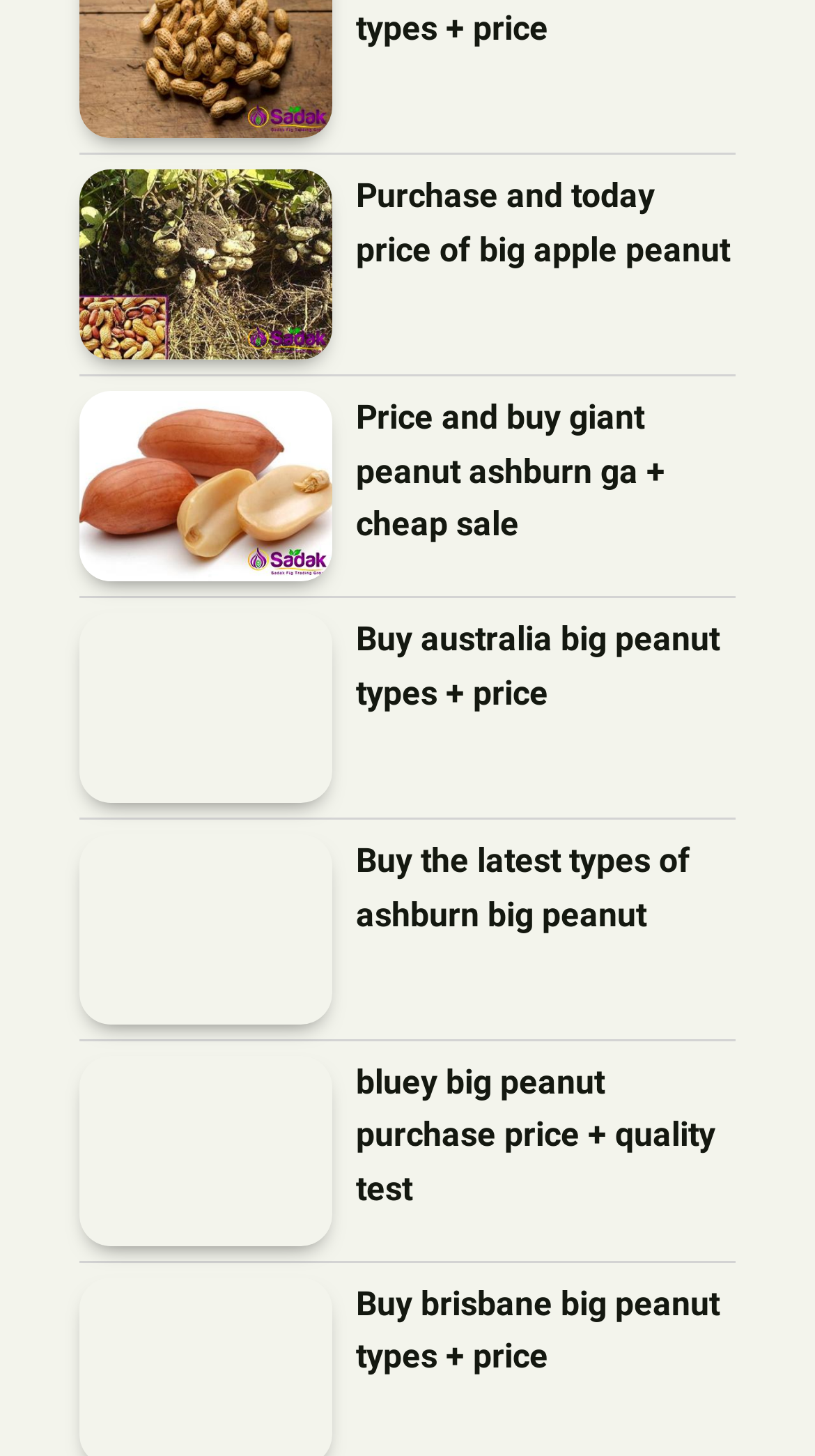What is the topic of the last link?
Refer to the image and offer an in-depth and detailed answer to the question.

The last link is described as 'Buy brisbane big peanut types + price', which suggests that the topic of the link is related to buying big peanut types in Brisbane.